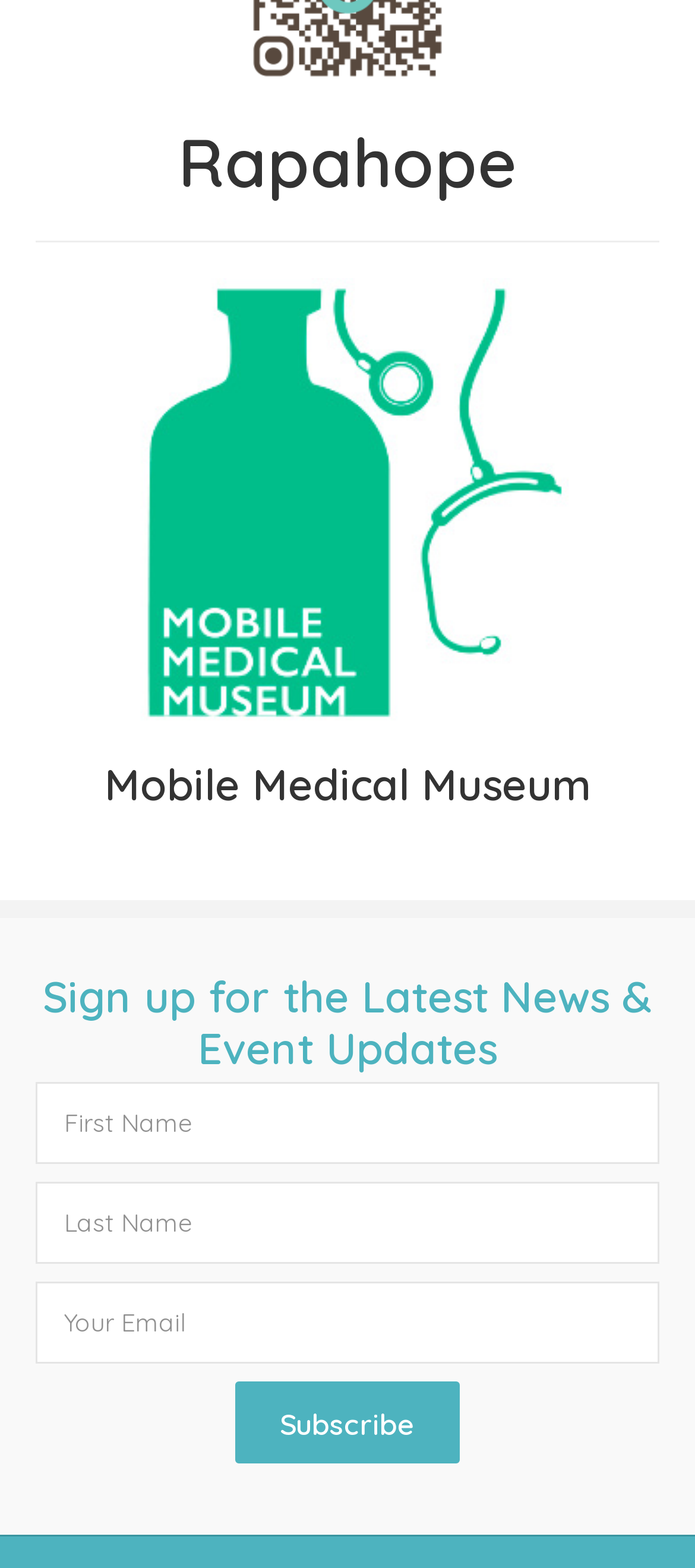Respond with a single word or phrase to the following question: What is the orientation of the separator element?

horizontal